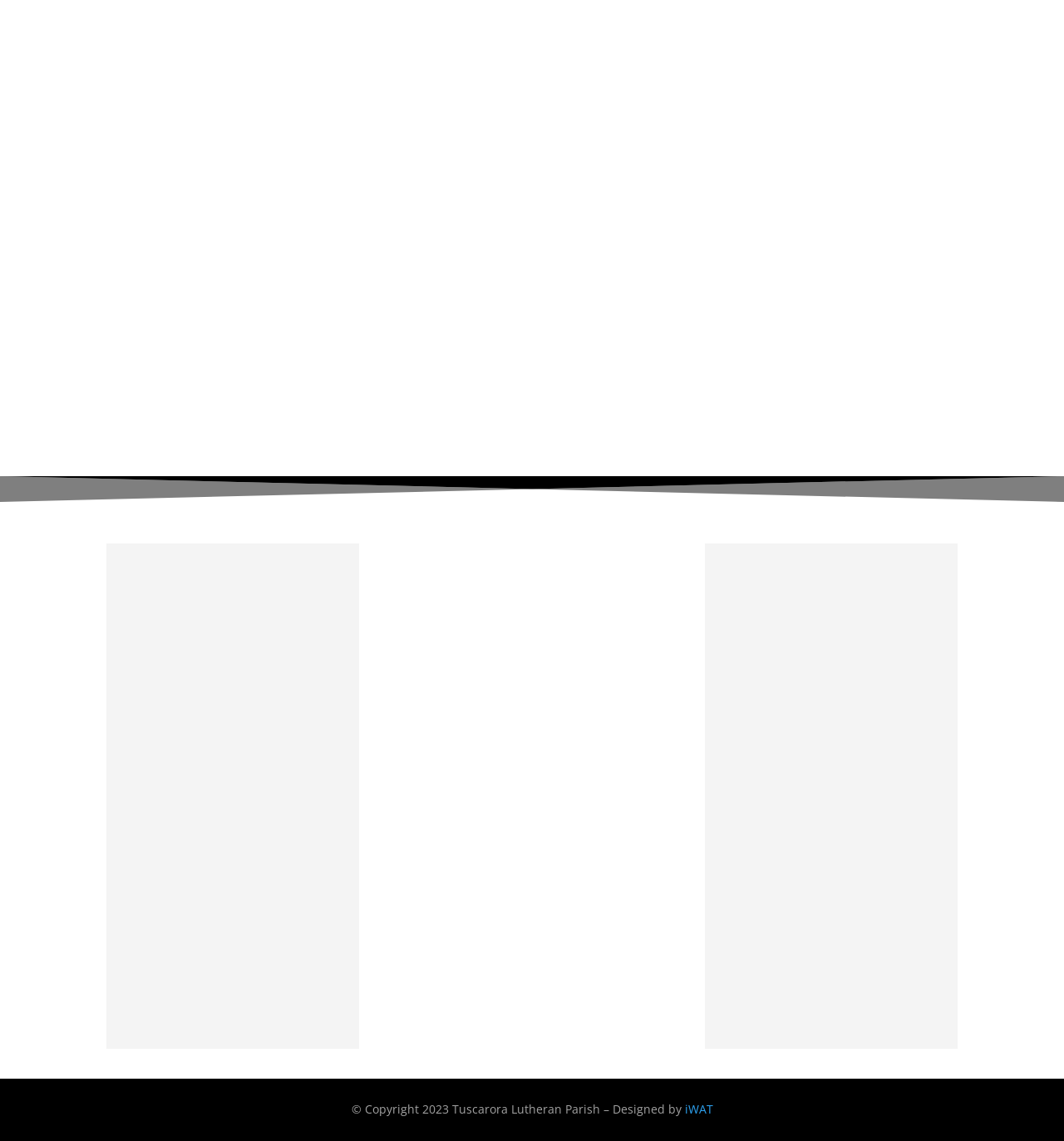Pinpoint the bounding box coordinates of the element that must be clicked to accomplish the following instruction: "Check the website's copyright information". The coordinates should be in the format of four float numbers between 0 and 1, i.e., [left, top, right, bottom].

[0.33, 0.965, 0.643, 0.979]